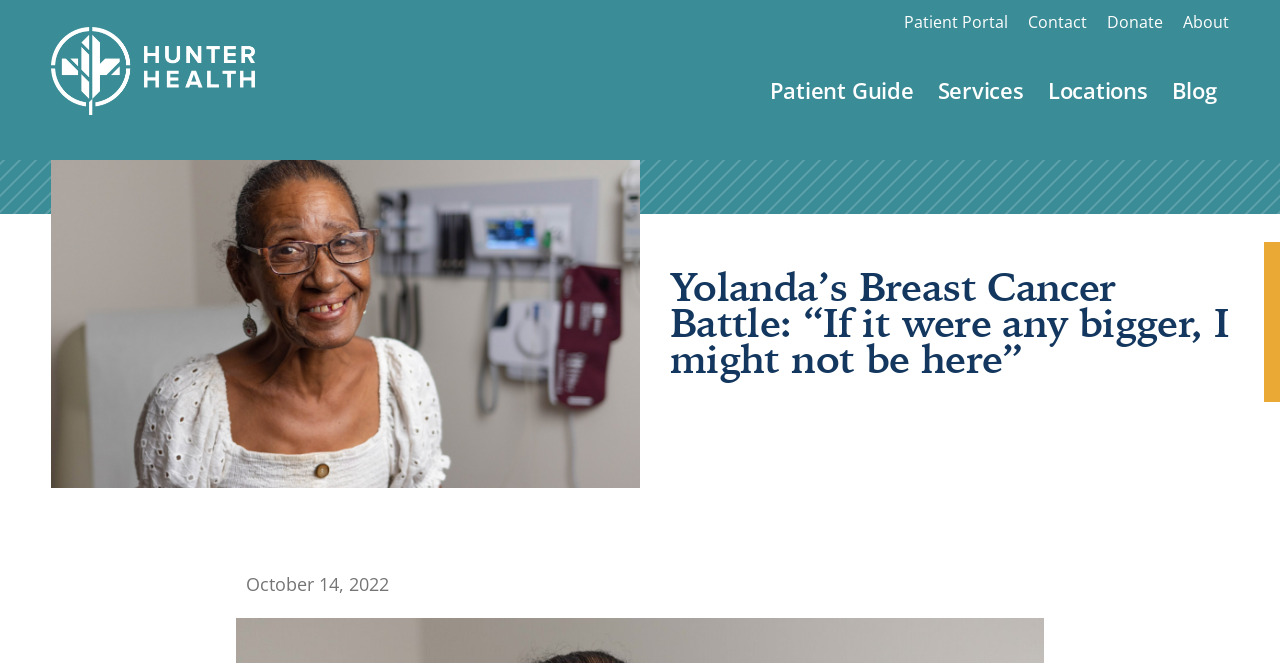What is the purpose of the website?
Use the image to give a comprehensive and detailed response to the question.

The purpose of the website is related to healthcare, as indicated by the logo 'Hunter Health' and the content of the main article, which is about a patient's experience with breast cancer.